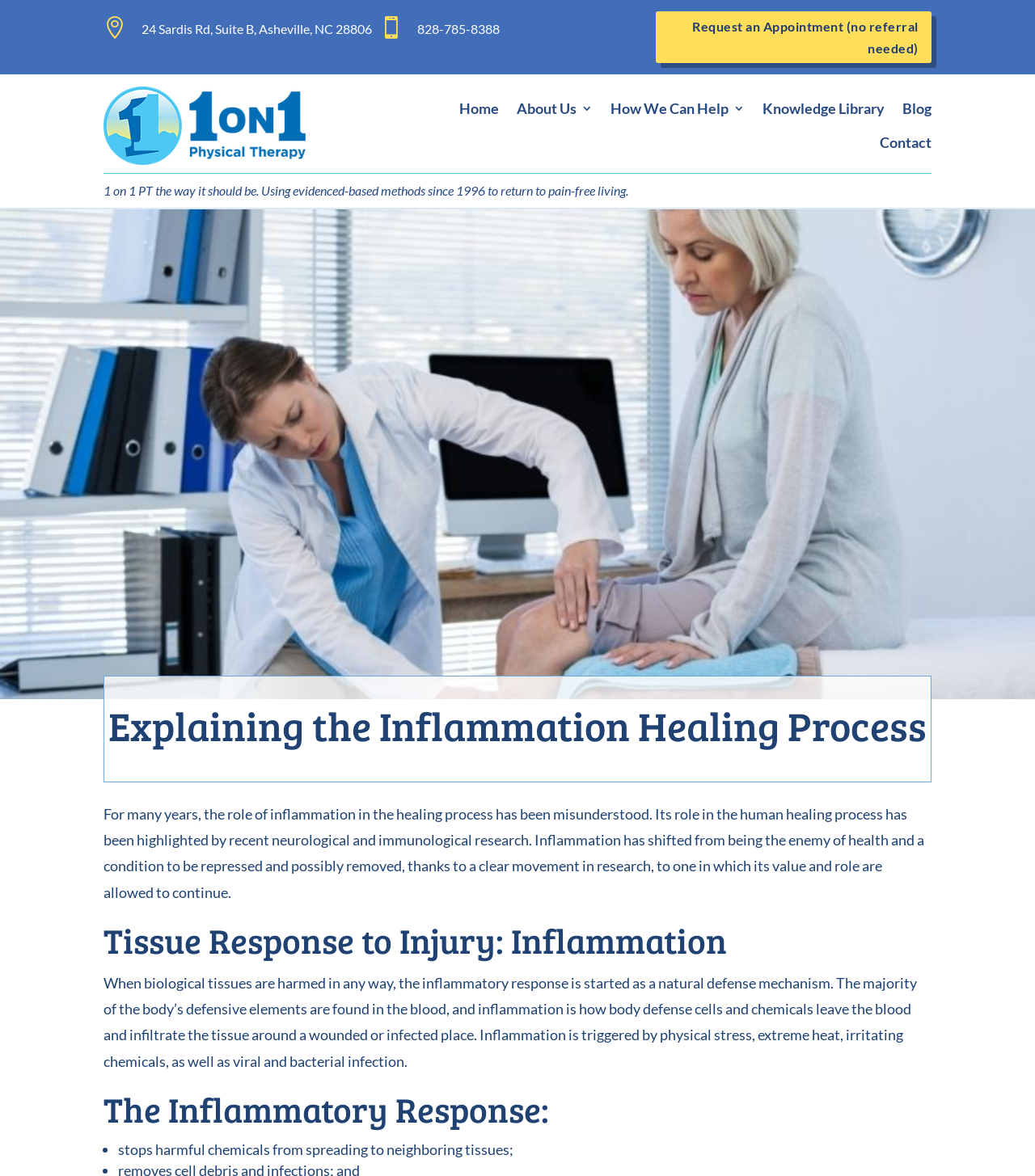Return the bounding box coordinates of the UI element that corresponds to this description: "Contact". The coordinates must be given as four float numbers in the range of 0 and 1, [left, top, right, bottom].

[0.85, 0.112, 0.9, 0.135]